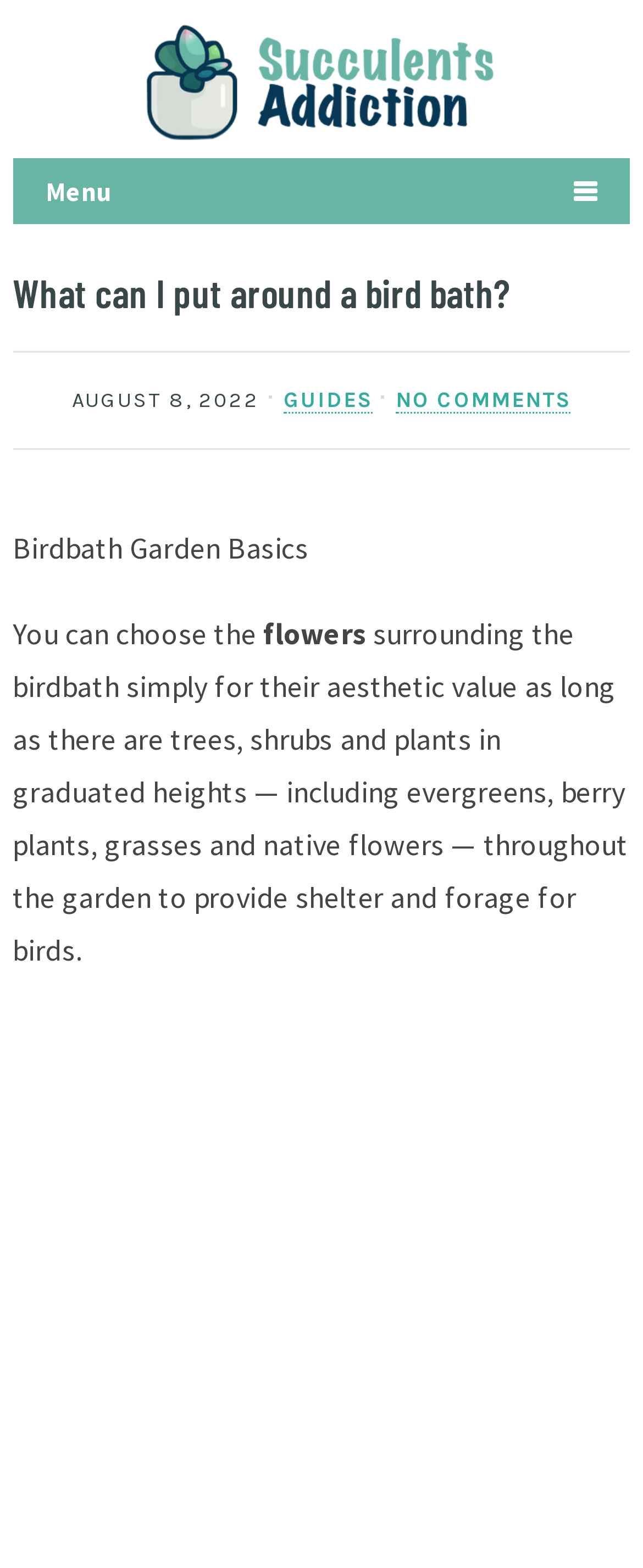What is the date of the article?
Provide a fully detailed and comprehensive answer to the question.

I found the date of the article by looking at the top-middle section of the webpage, where I saw a static text element with the date 'AUGUST 8, 2022'.